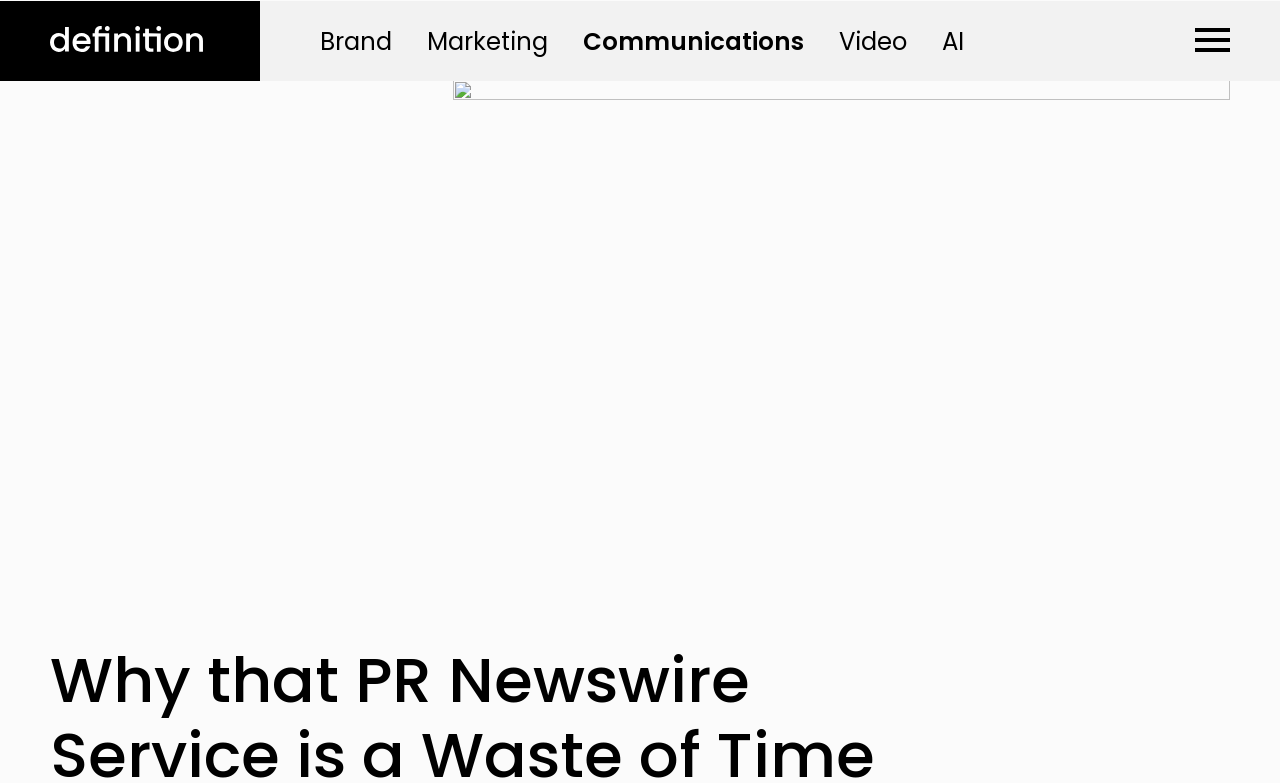Identify and provide the main heading of the webpage.

Why that PR Newswire Service is a Waste of Time